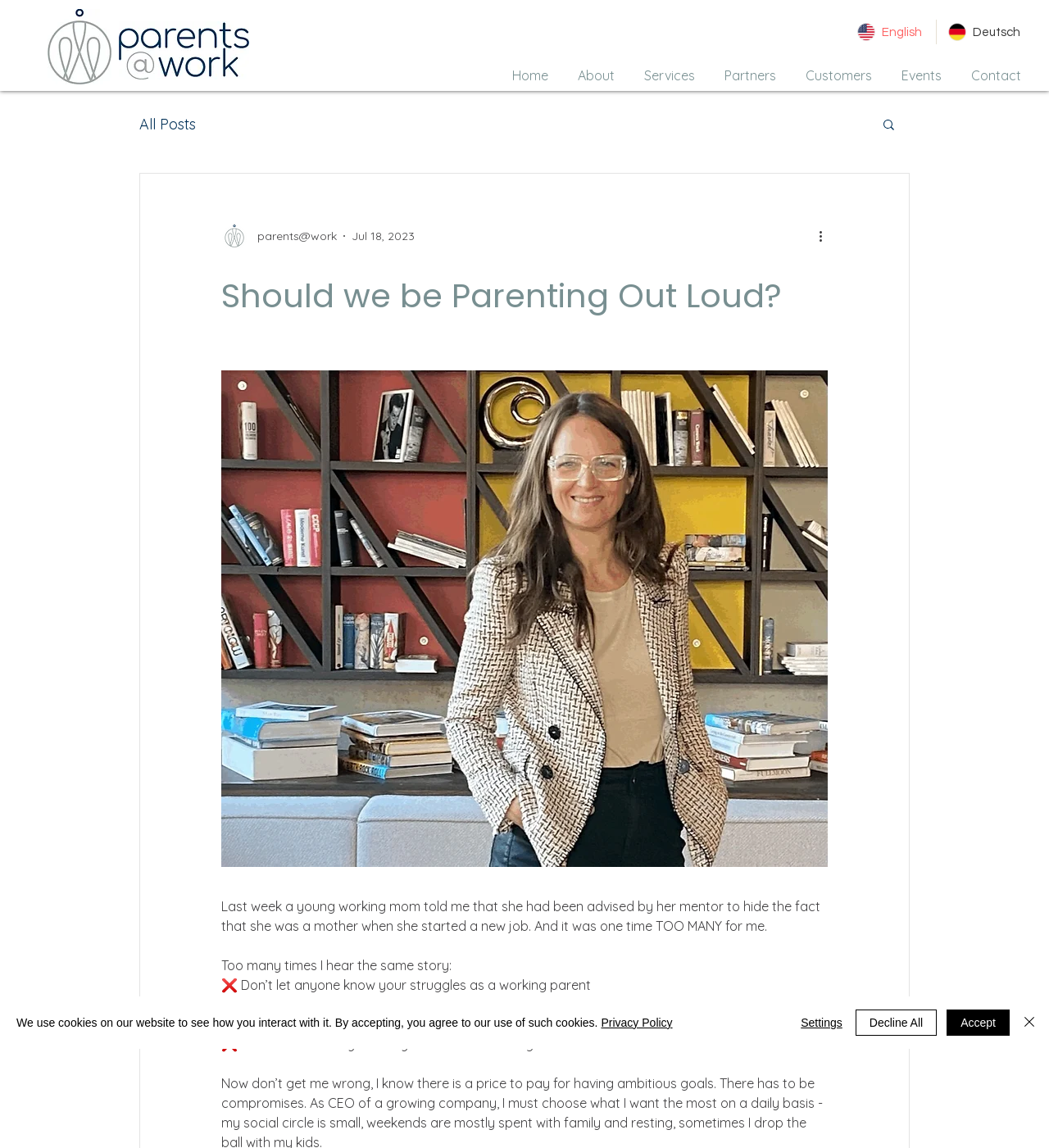Could you highlight the region that needs to be clicked to execute the instruction: "View the 'All Posts' page"?

[0.133, 0.1, 0.187, 0.116]